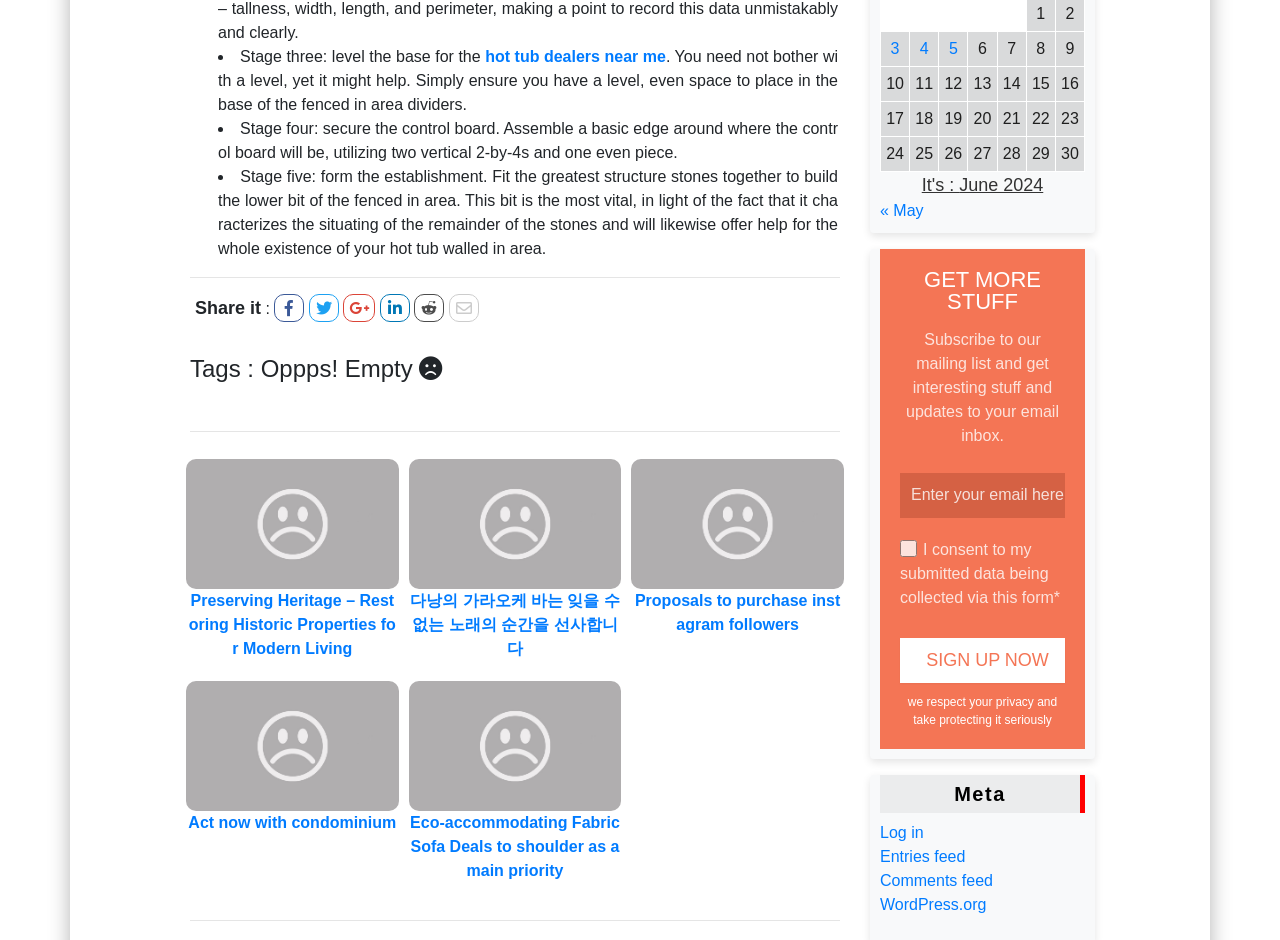What is the topic of the instructions?
Using the image, respond with a single word or phrase.

Hot tub installation